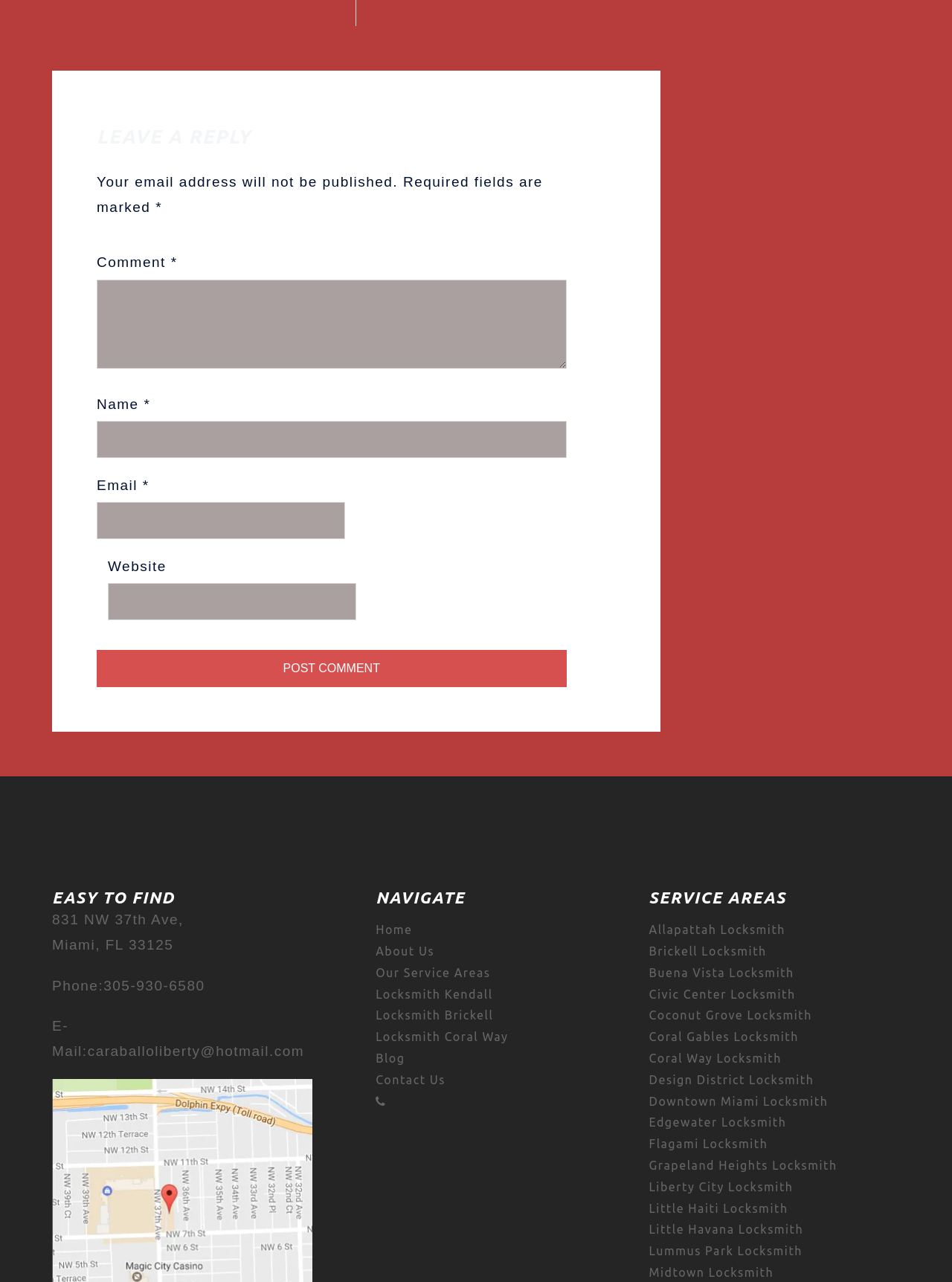Based on the description "parent_node: 831 NW 37th Ave,", find the bounding box of the specified UI element.

[0.055, 0.951, 0.328, 0.961]